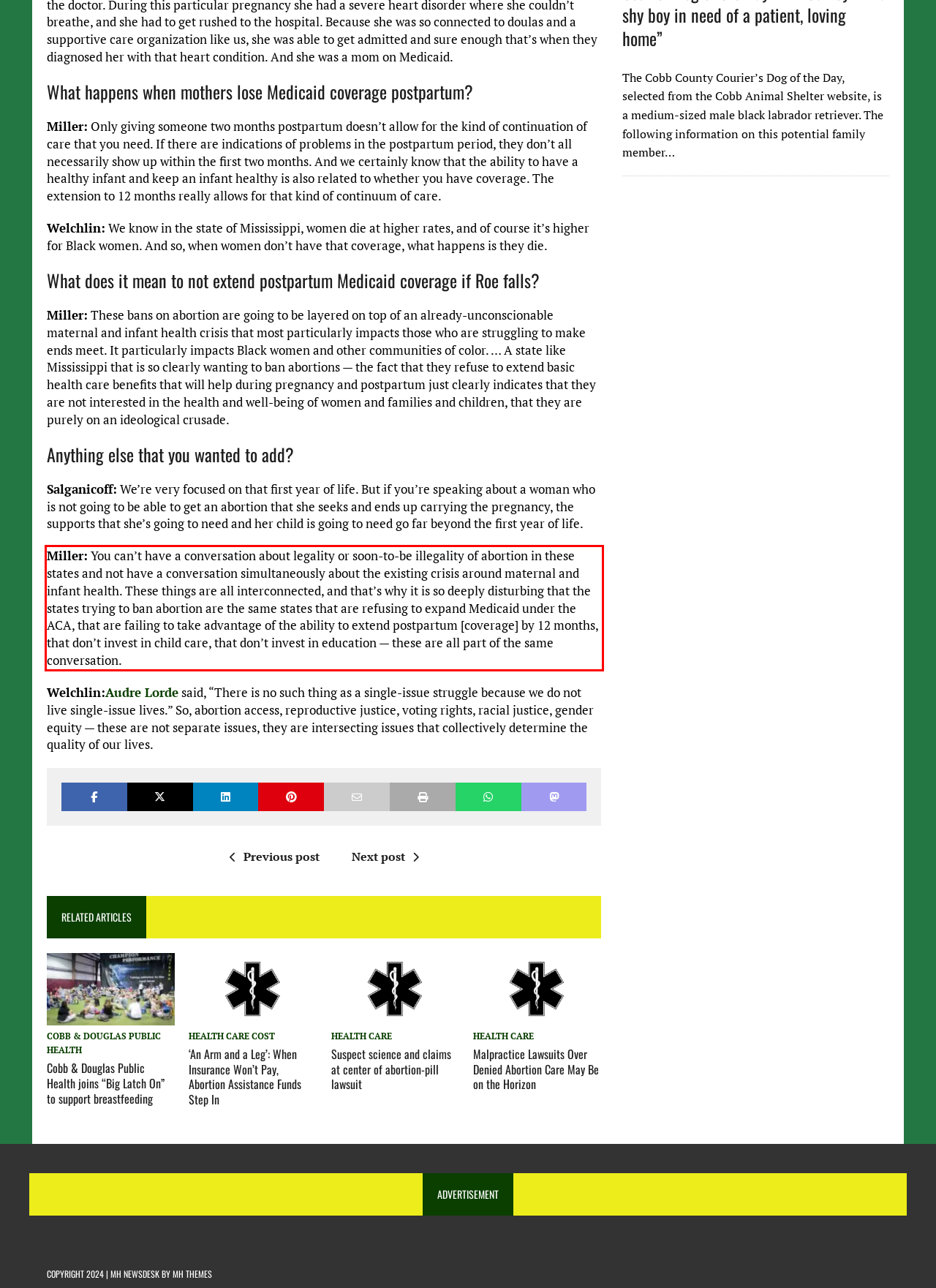Given the screenshot of the webpage, identify the red bounding box, and recognize the text content inside that red bounding box.

Miller: You can’t have a conversation about legality or soon-to-be illegality of abortion in these states and not have a conversation simultaneously about the existing crisis around maternal and infant health. These things are all interconnected, and that’s why it is so deeply disturbing that the states trying to ban abortion are the same states that are refusing to expand Medicaid under the ACA, that are failing to take advantage of the ability to extend postpartum [coverage] by 12 months, that don’t invest in child care, that don’t invest in education — these are all part of the same conversation.